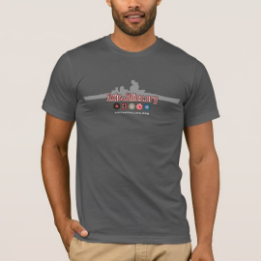What type of neck does the shirt have?
Please provide a single word or phrase as your answer based on the image.

Crew neck